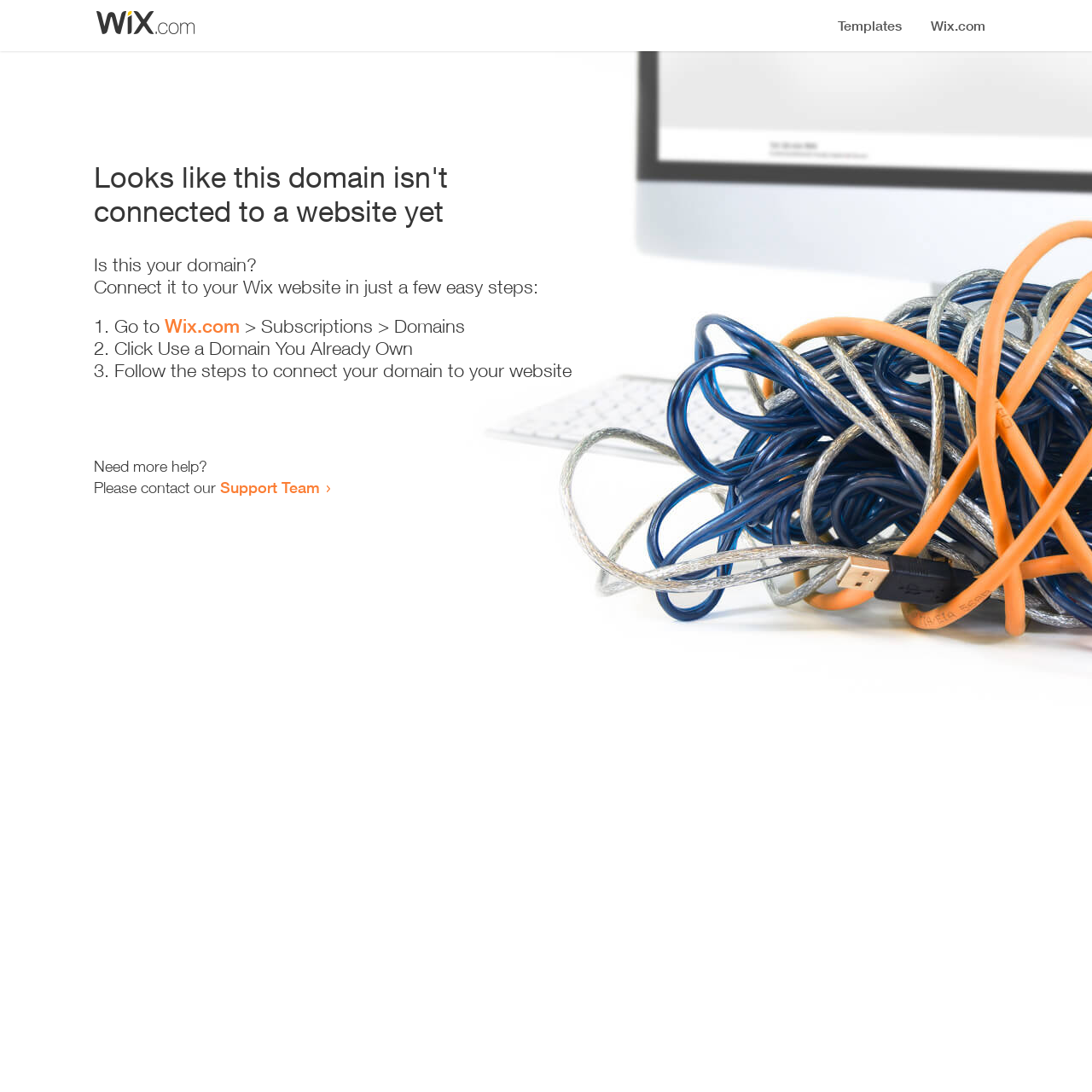Please provide a one-word or short phrase answer to the question:
What is the main issue with this domain?

Not connected to a website